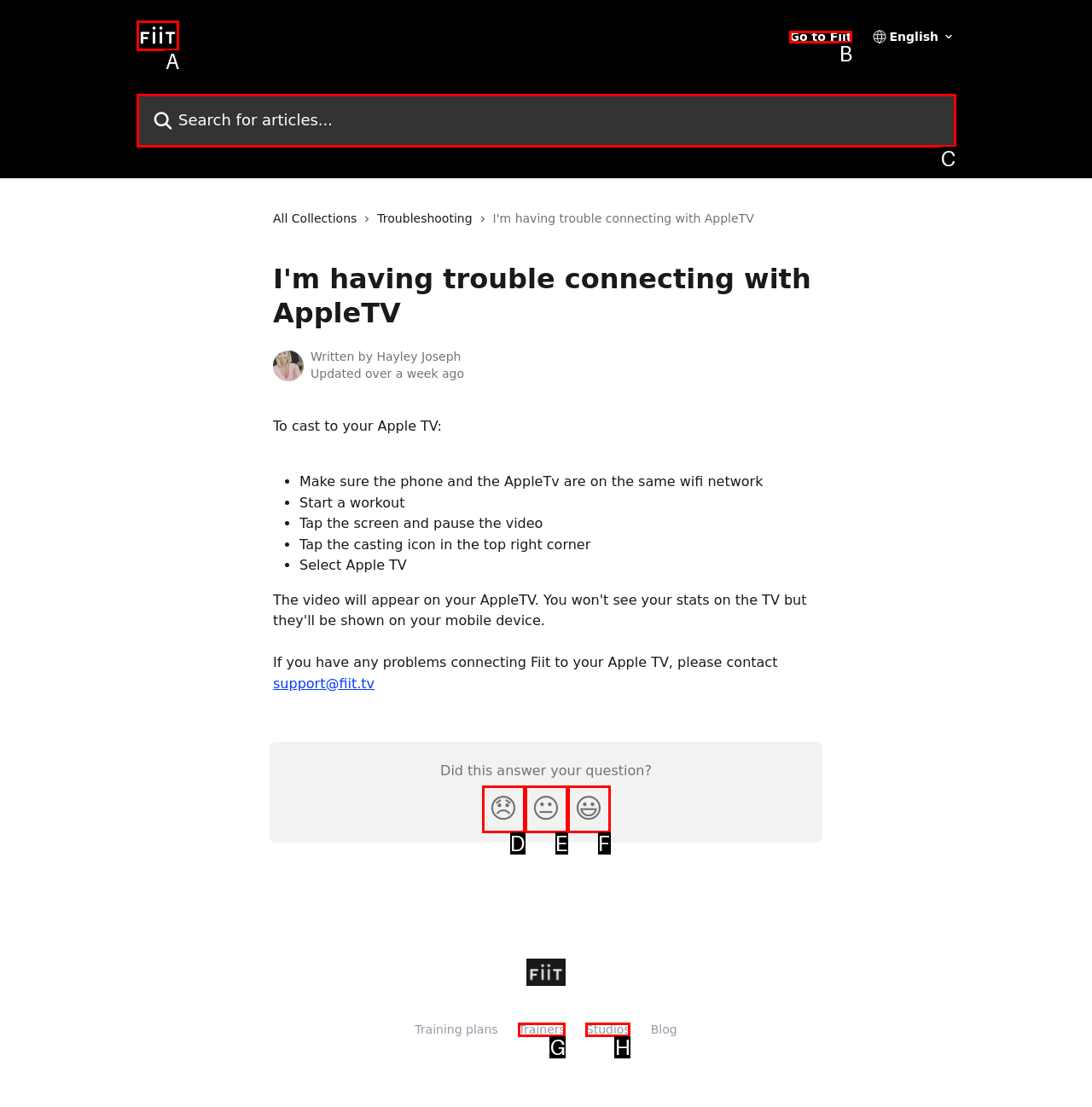Which option best describes: Go to Fiit
Respond with the letter of the appropriate choice.

B